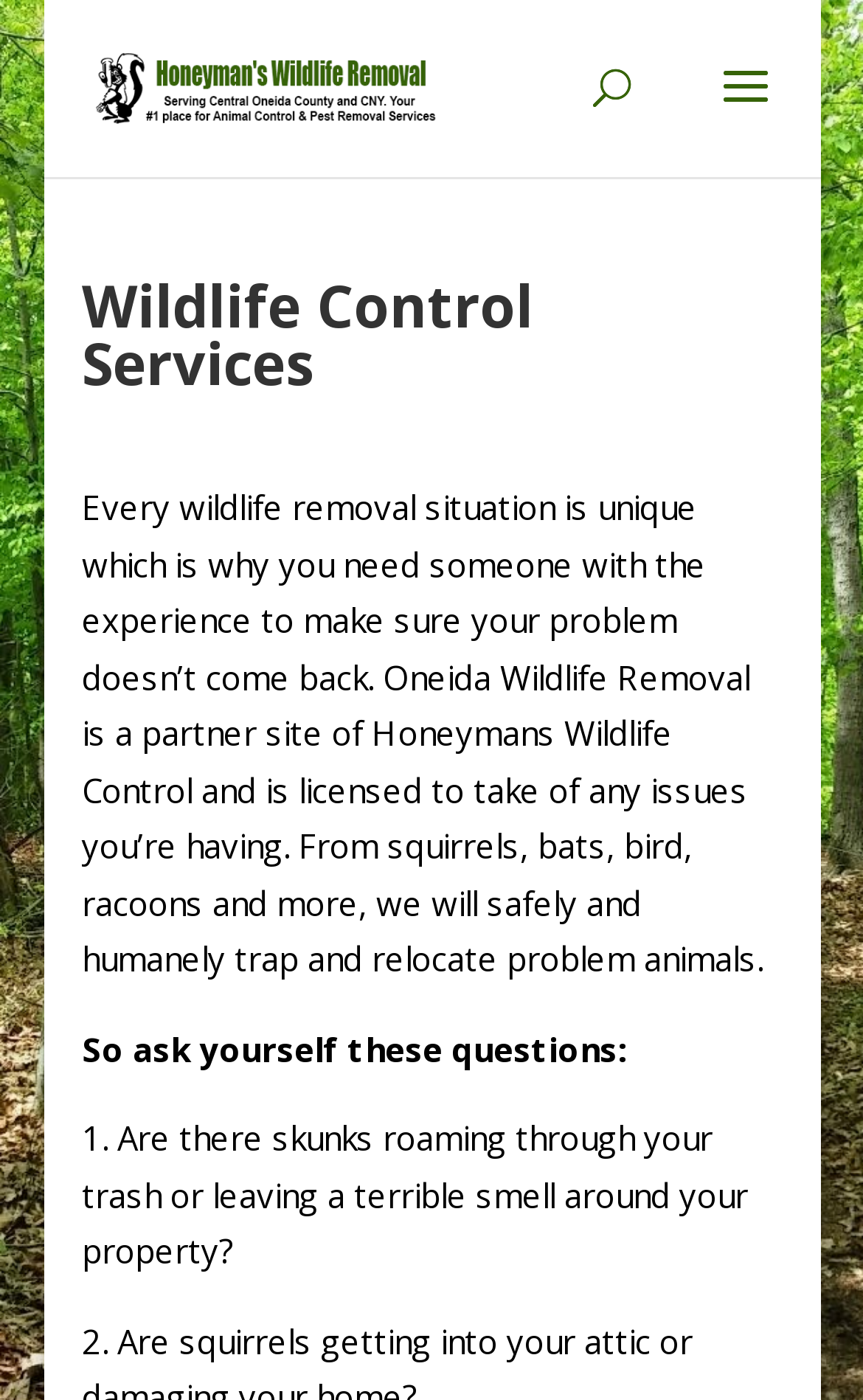Describe all the key features of the webpage in detail.

The webpage is about Scotts Wildlife Removal services. At the top left, there is a link to "Scotts Wildlife Removal" accompanied by an image with the same name. Below this, a search bar is positioned at the top center of the page. 

Underneath the search bar, a heading "Wildlife Control Services" is displayed. Below this heading, a paragraph of text explains the unique nature of wildlife removal situations and how Oneida Wildlife Removal, a partner site of Honeymans Wildlife Control, can safely and humanely trap and relocate problem animals such as squirrels, bats, birds, raccoons, and more.

Further down, a question "So ask yourself these questions:" is posed, followed by a specific question "Are there skunks roaming through your trash or leaving a terrible smell around your property?"